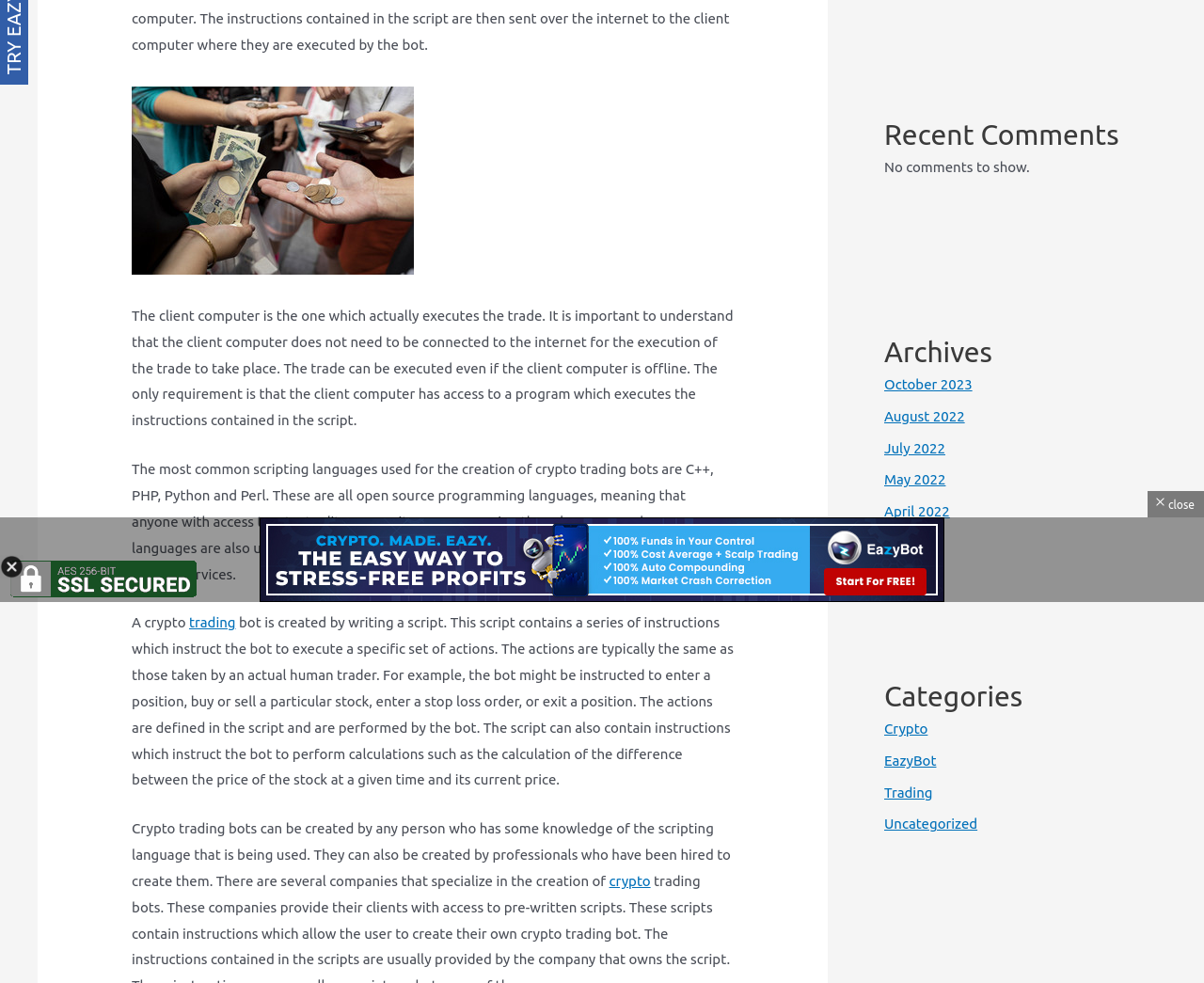Find the bounding box coordinates for the HTML element described in this sentence: "August 2022". Provide the coordinates as four float numbers between 0 and 1, in the format [left, top, right, bottom].

[0.734, 0.415, 0.801, 0.431]